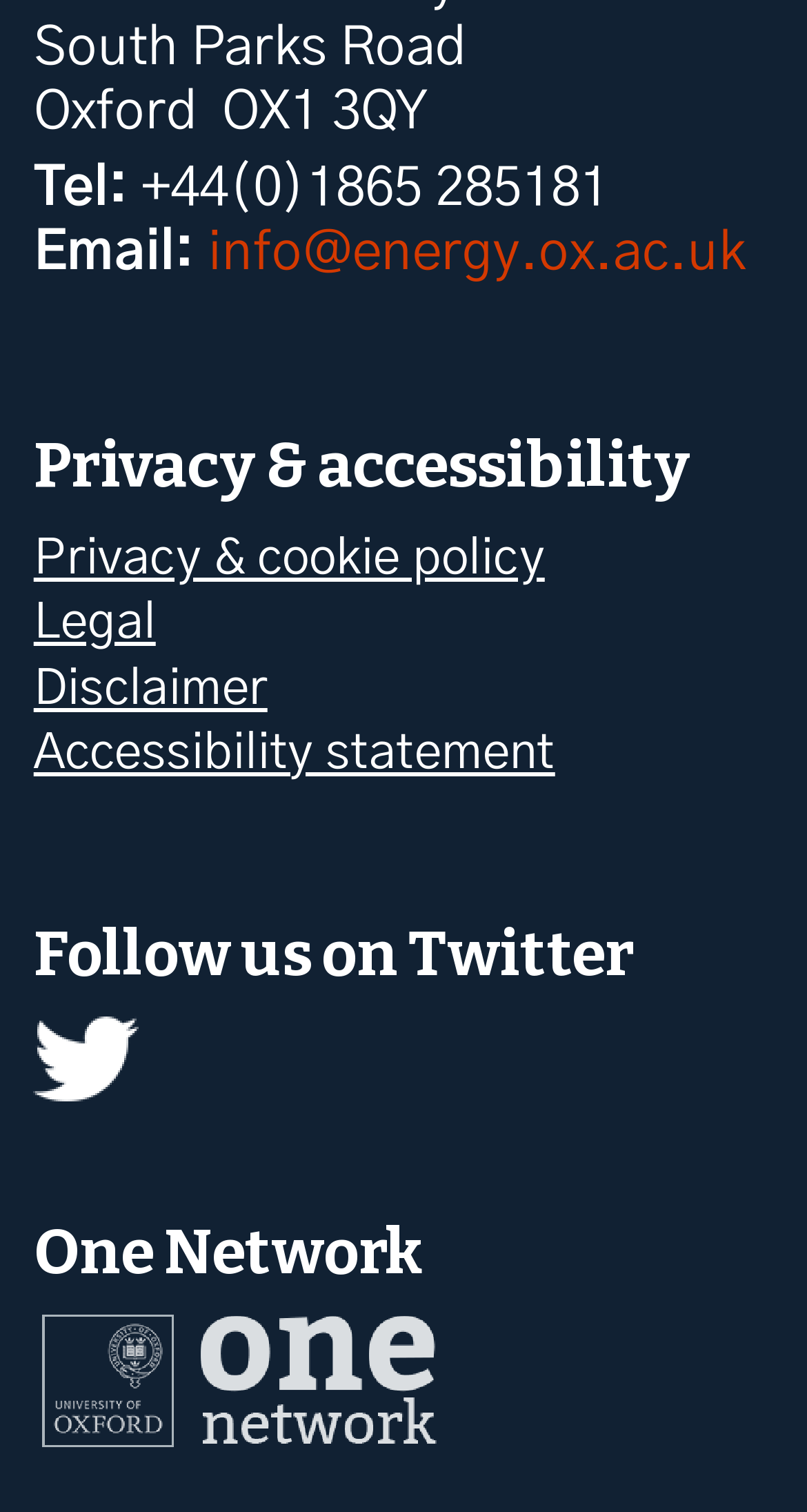Locate the UI element described by parent_node: One Network and provide its bounding box coordinates. Use the format (top-left x, top-left y, bottom-right x, bottom-right y) with all values as floating point numbers between 0 and 1.

[0.042, 0.938, 0.544, 0.961]